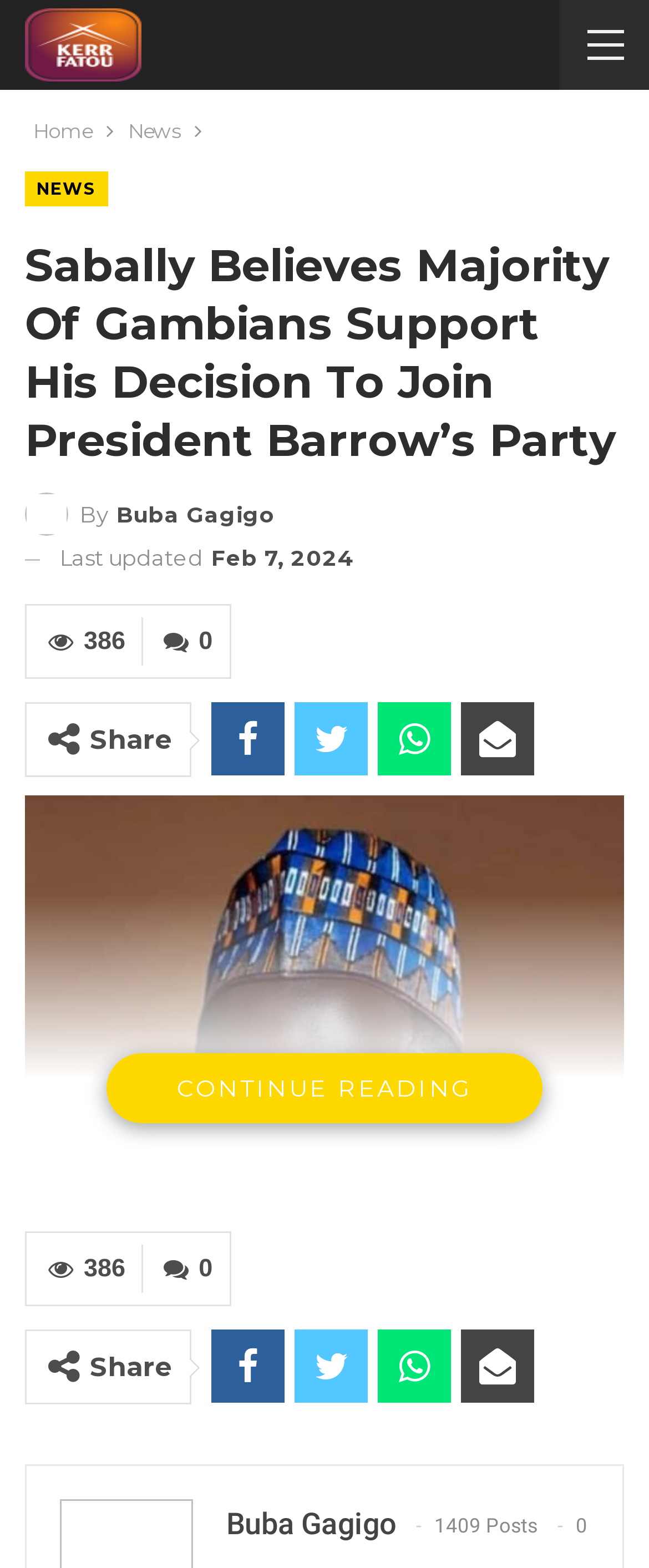Determine the coordinates of the bounding box for the clickable area needed to execute this instruction: "Click on the 'Home' link".

[0.051, 0.072, 0.141, 0.096]